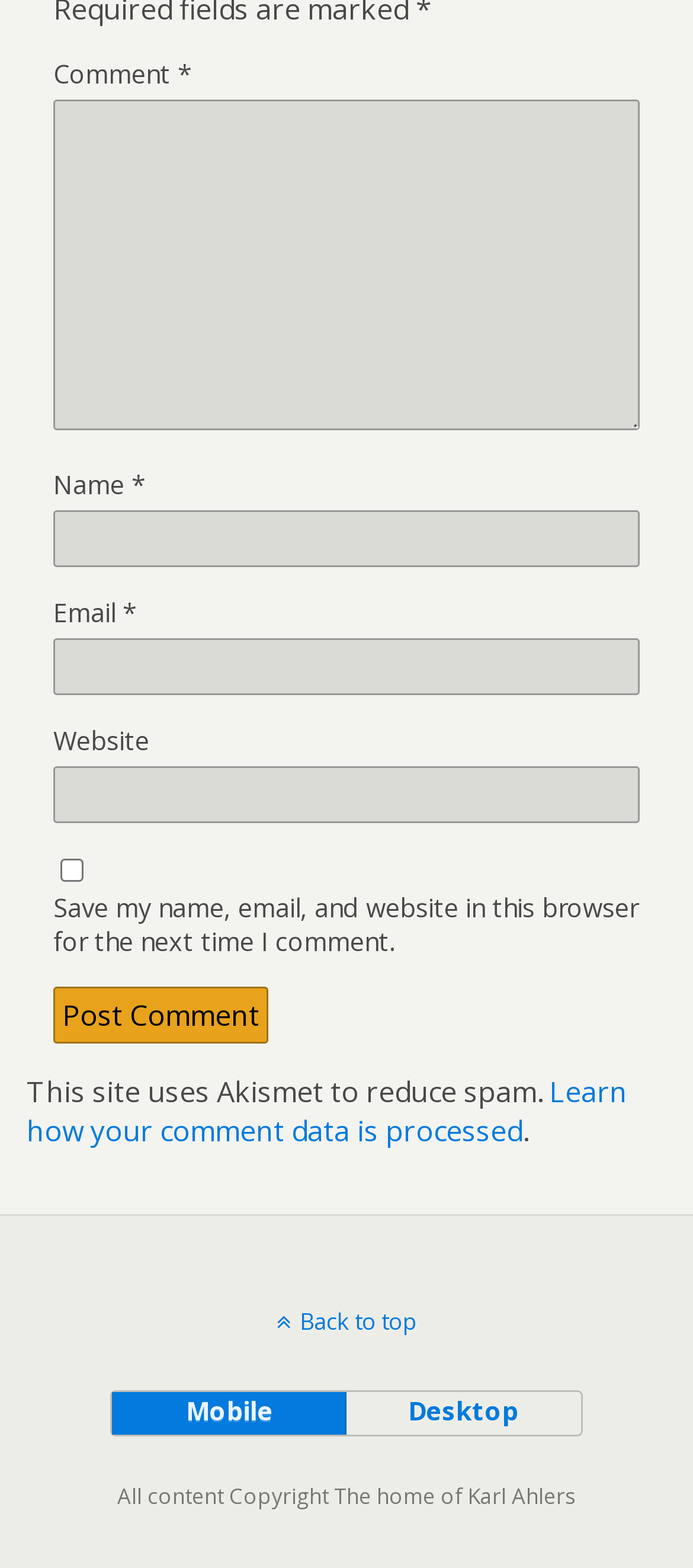Identify the bounding box for the element characterized by the following description: "parent_node: Email * aria-describedby="email-notes" name="email"".

[0.077, 0.407, 0.923, 0.443]